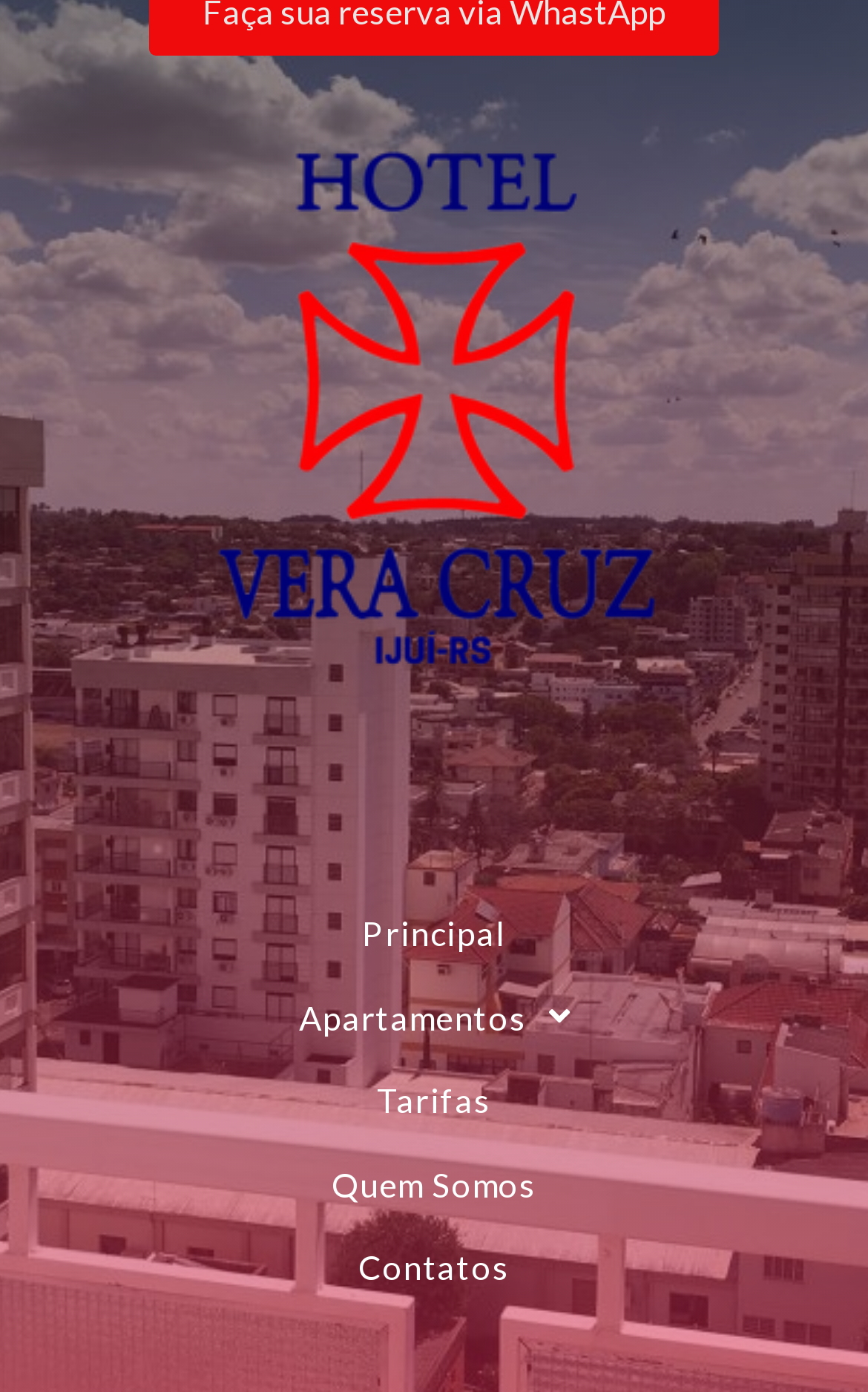Is there an image on the webpage?
Answer with a single word or short phrase according to what you see in the image.

Yes